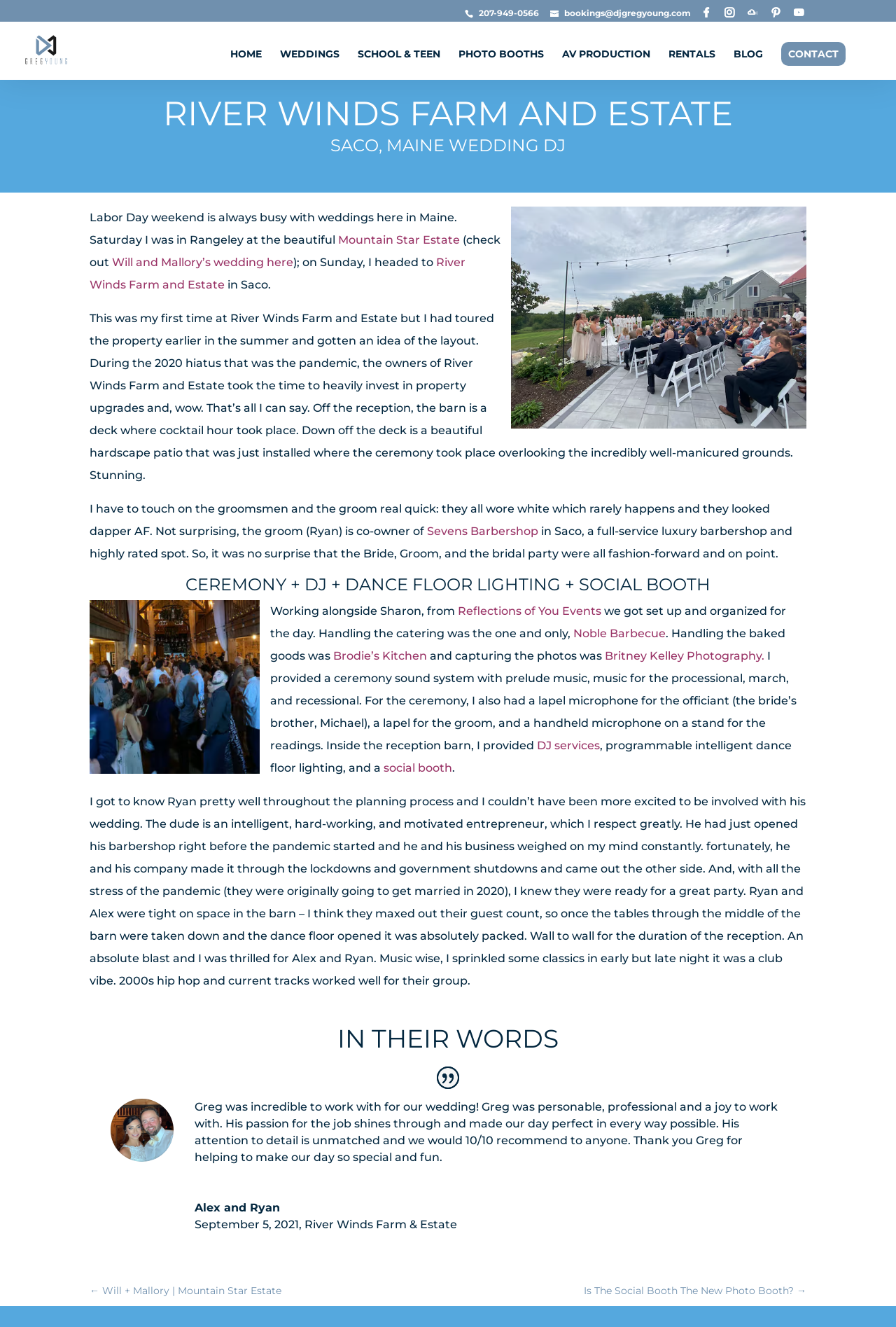Indicate the bounding box coordinates of the clickable region to achieve the following instruction: "Toggle search."

None